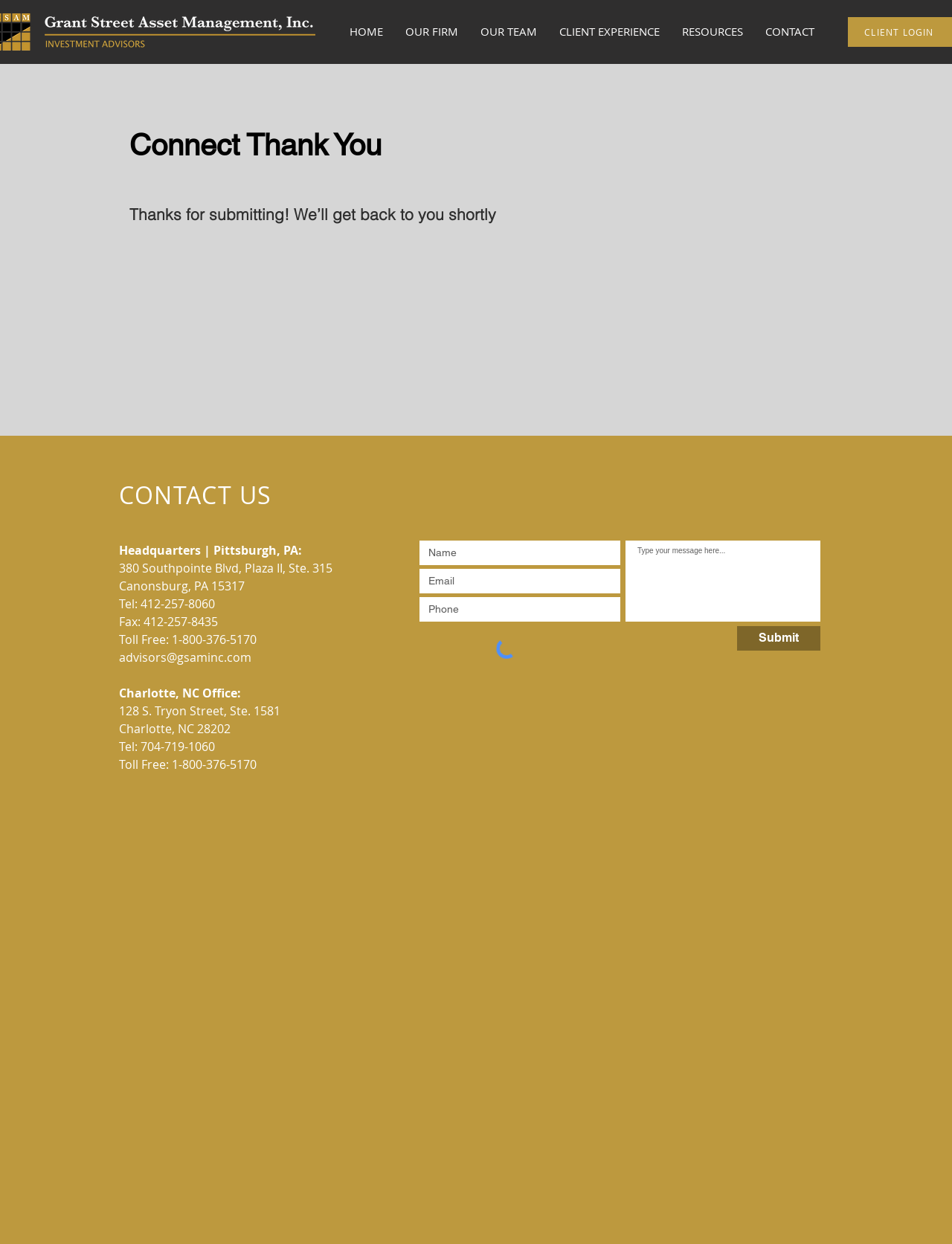Please locate the bounding box coordinates of the element that needs to be clicked to achieve the following instruction: "Submit the form". The coordinates should be four float numbers between 0 and 1, i.e., [left, top, right, bottom].

[0.774, 0.503, 0.862, 0.523]